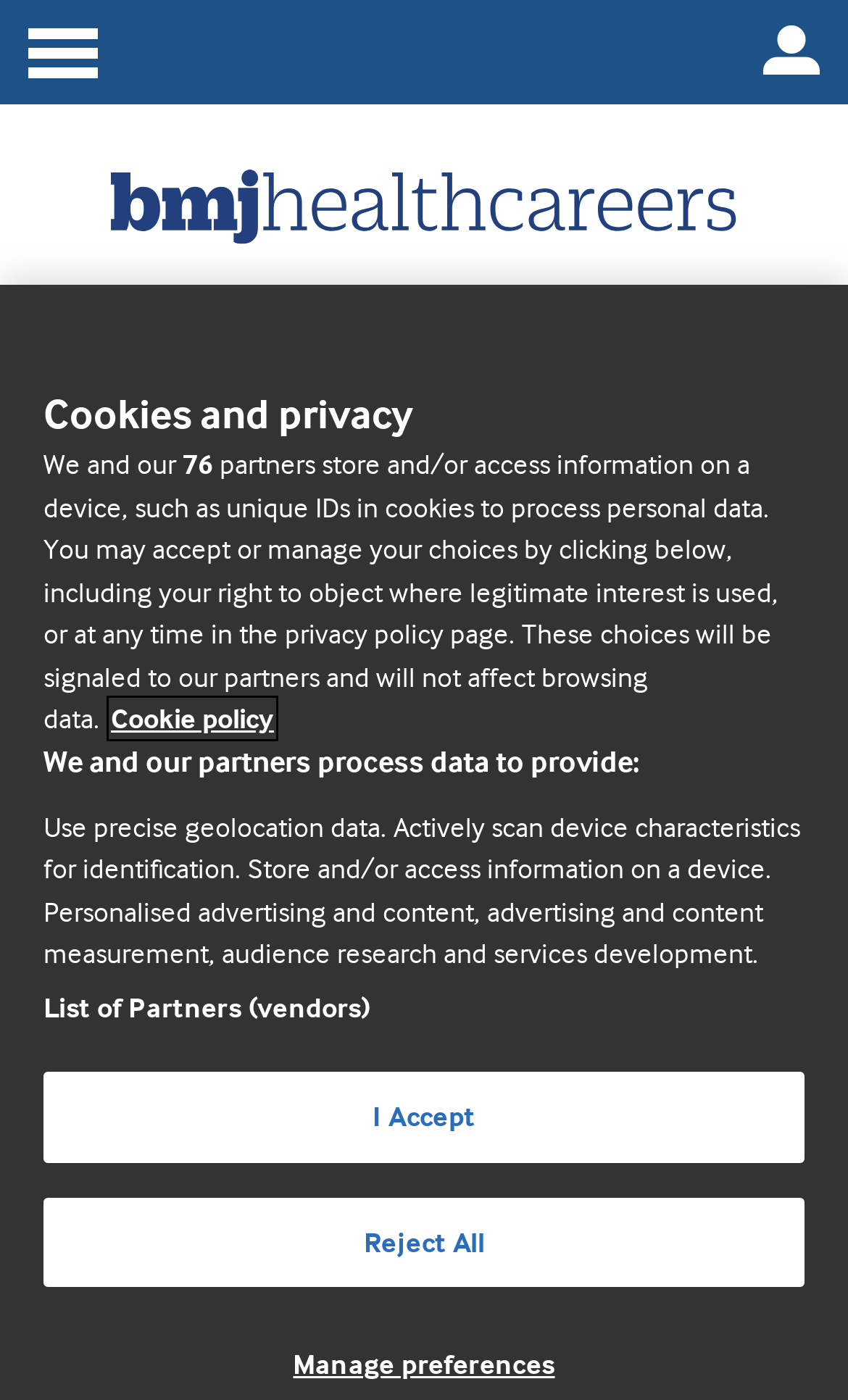Please find the bounding box coordinates for the clickable element needed to perform this instruction: "Visit homepage".

[0.132, 0.153, 0.868, 0.181]